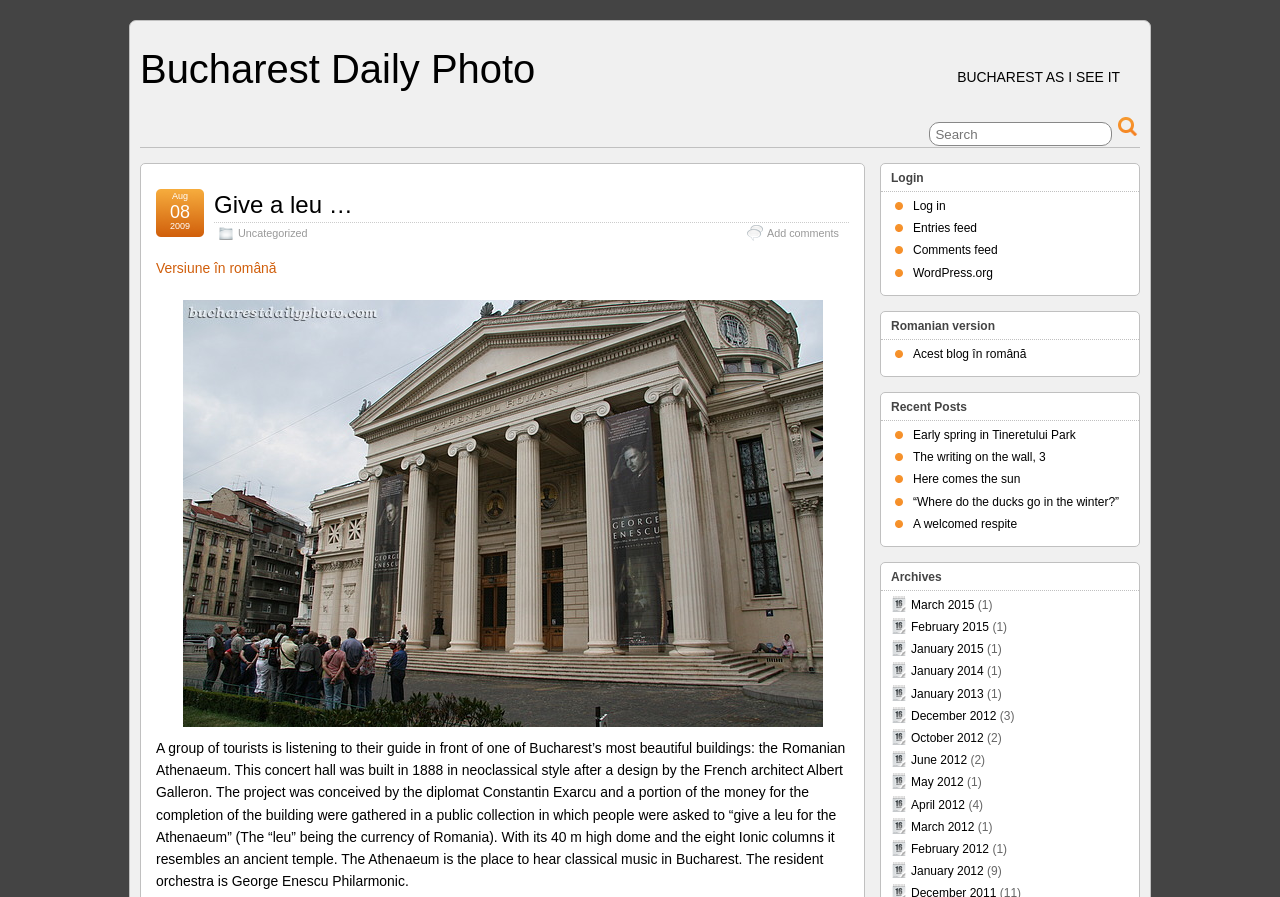Using the information in the image, give a detailed answer to the following question: What is the language of the Romanian version?

I found the answer by looking at the link 'Acest blog în română', which suggests that the Romanian version is in Romanian language.